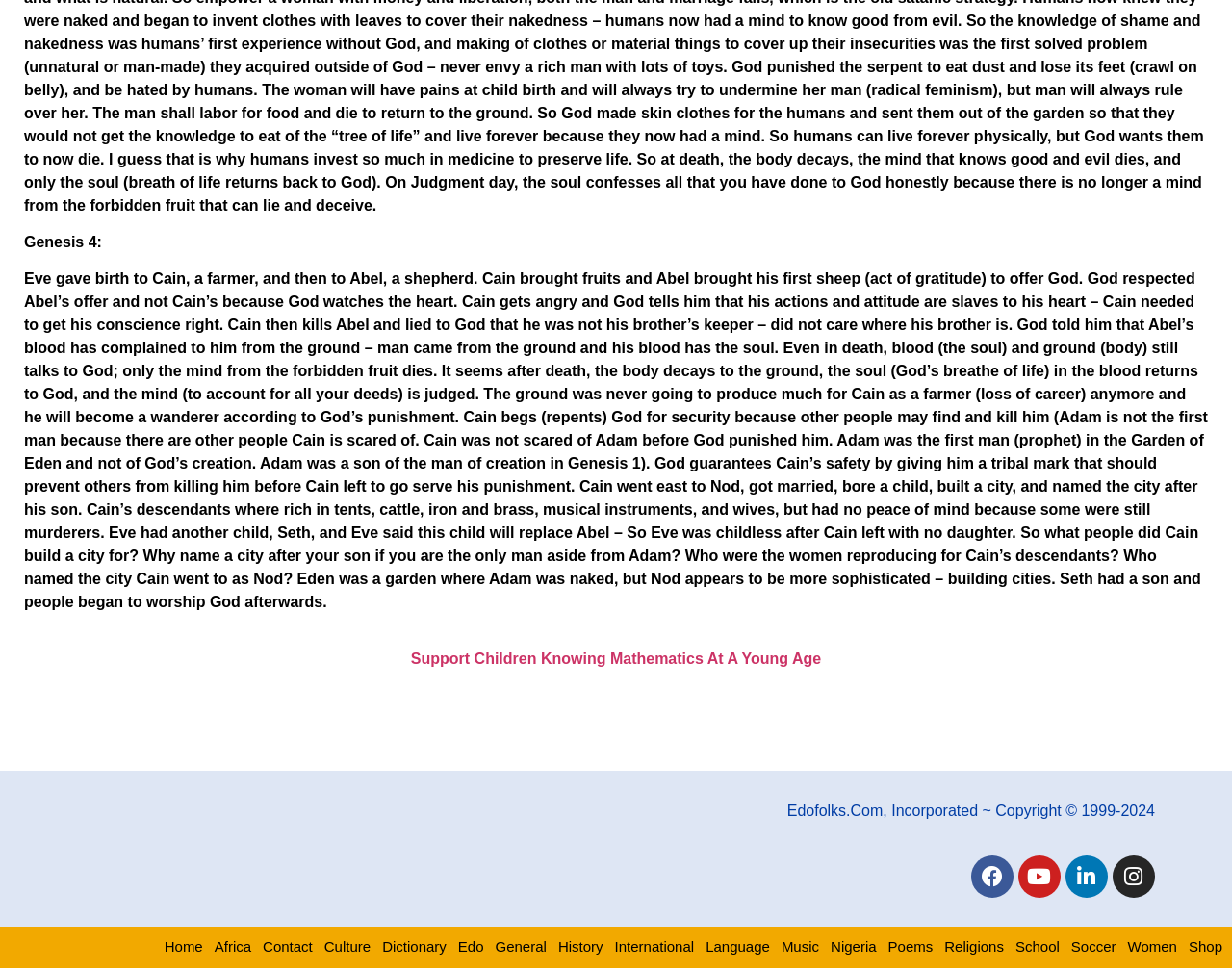Please specify the bounding box coordinates of the region to click in order to perform the following instruction: "Contact us".

None